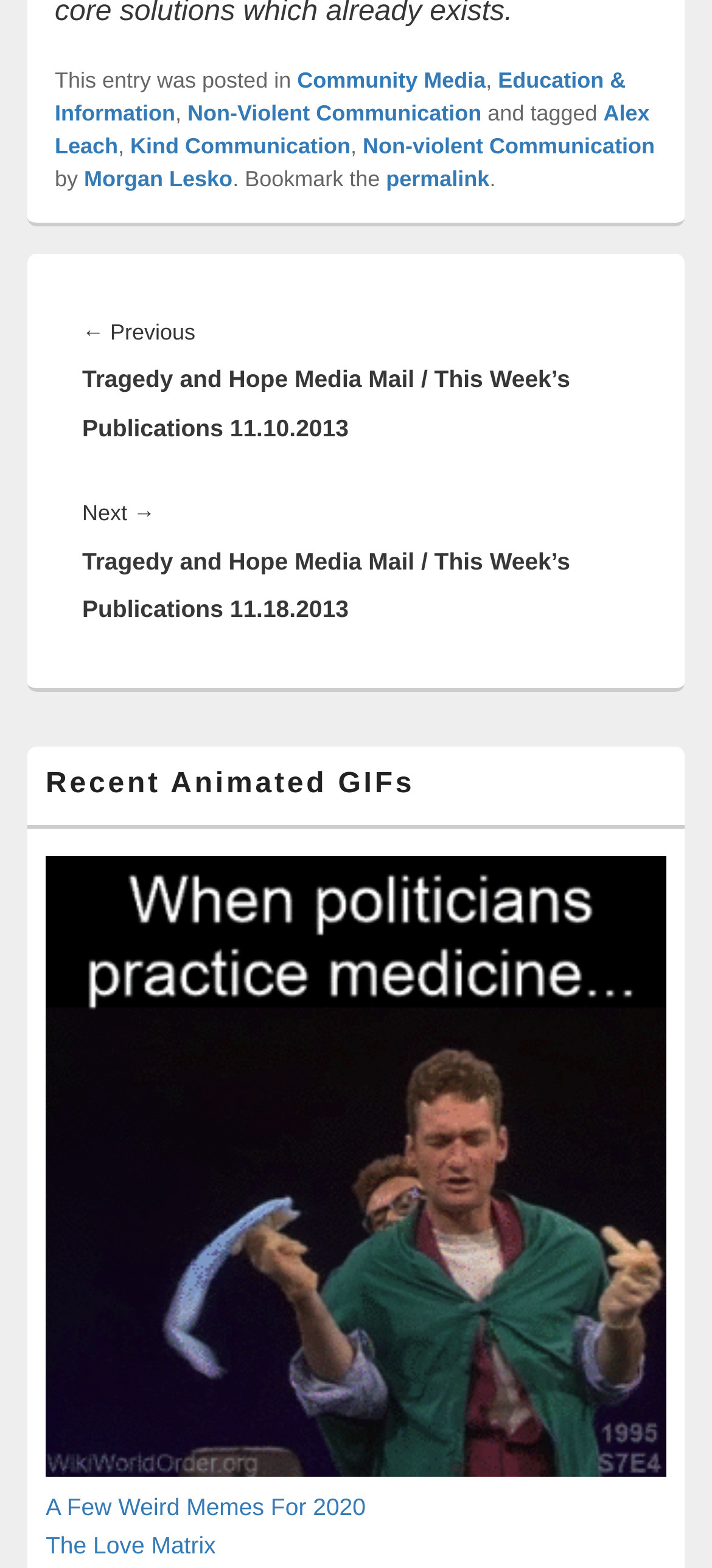Could you locate the bounding box coordinates for the section that should be clicked to accomplish this task: "Click on the 'Community Media' link".

[0.417, 0.043, 0.682, 0.059]